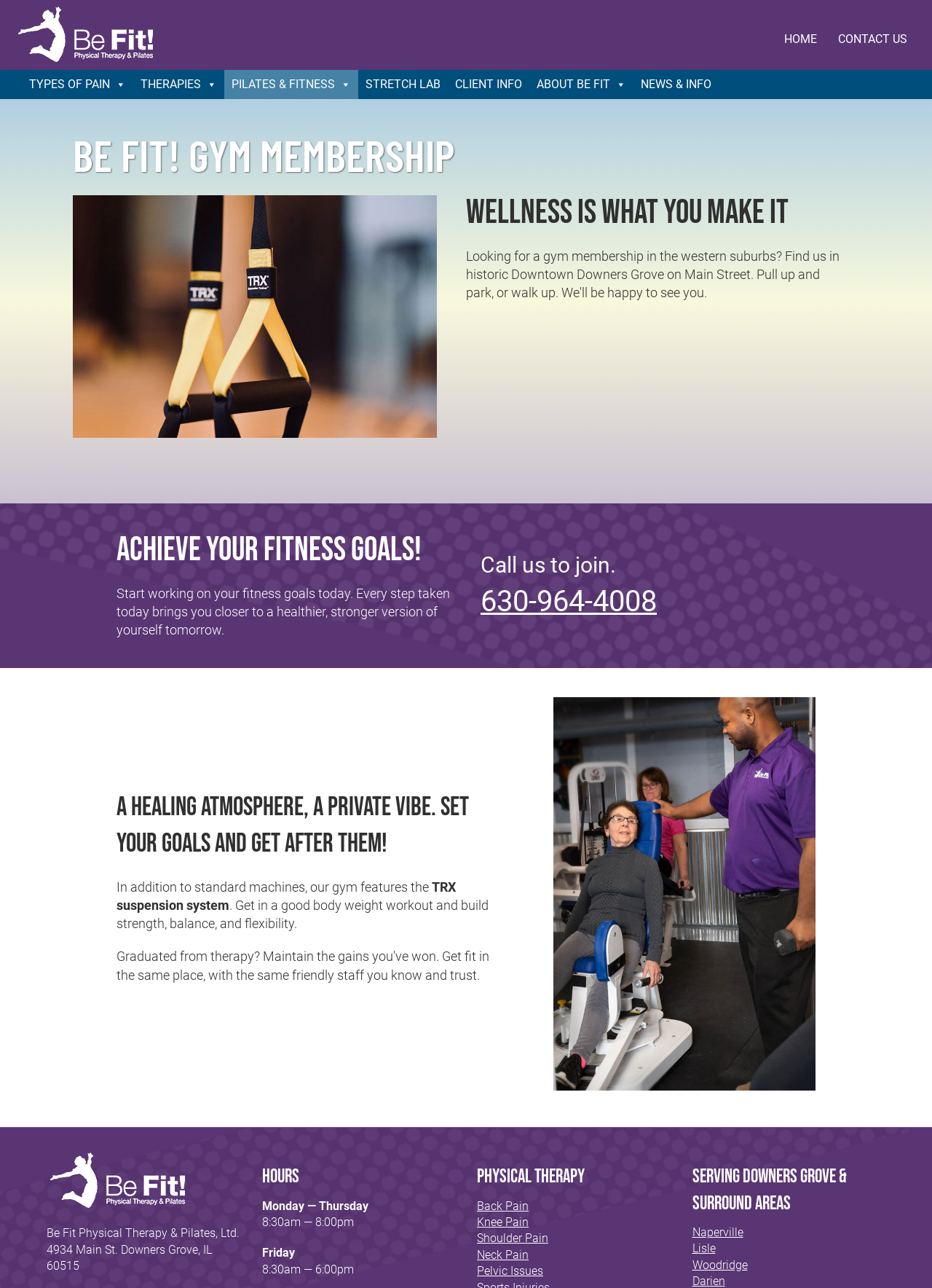Answer the following query with a single word or phrase:
What is the phone number to join the gym?

630-964-4008